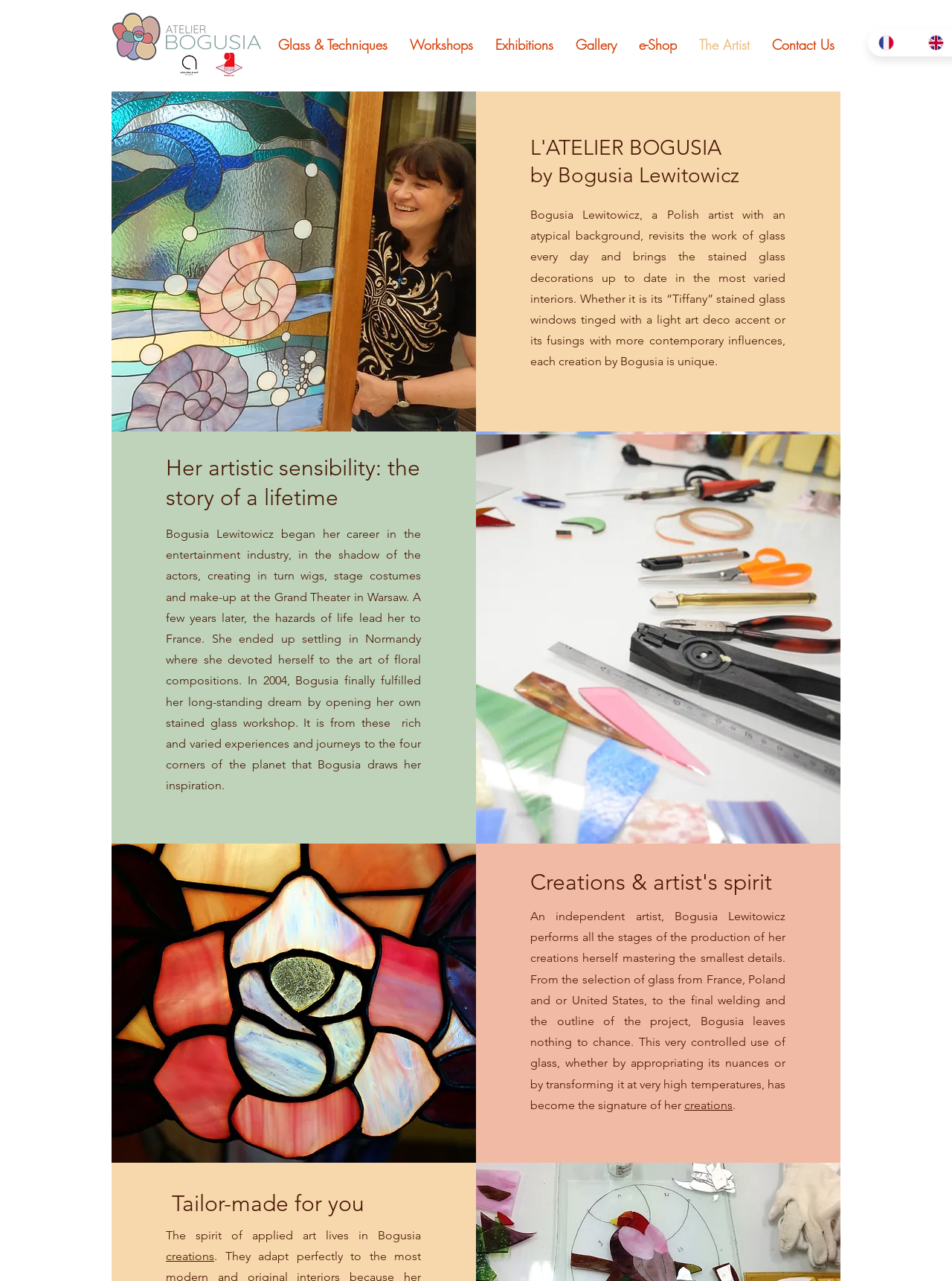Where is the artist's workshop located?
Provide a short answer using one word or a brief phrase based on the image.

Normandy